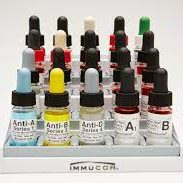Carefully examine the image and provide an in-depth answer to the question: What is the significance of the labels on the bottles?

The labels on the bottles feature distinct colors and identifiers, which indicate the different antibodies used to detect specific blood group antigens. This allows healthcare professionals to identify the correct reagents for specific blood typing tests.